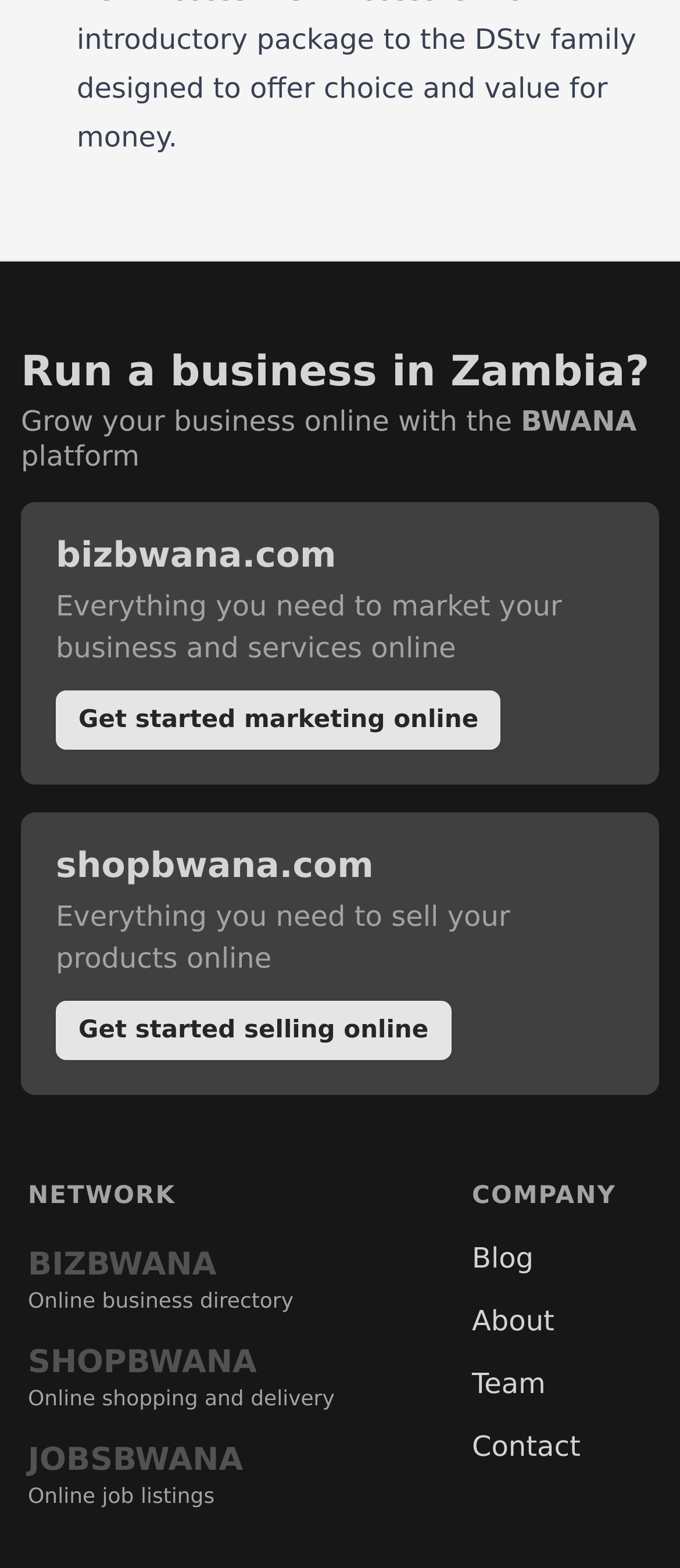Please find the bounding box coordinates of the element's region to be clicked to carry out this instruction: "Get started marketing online".

[0.082, 0.44, 0.737, 0.478]